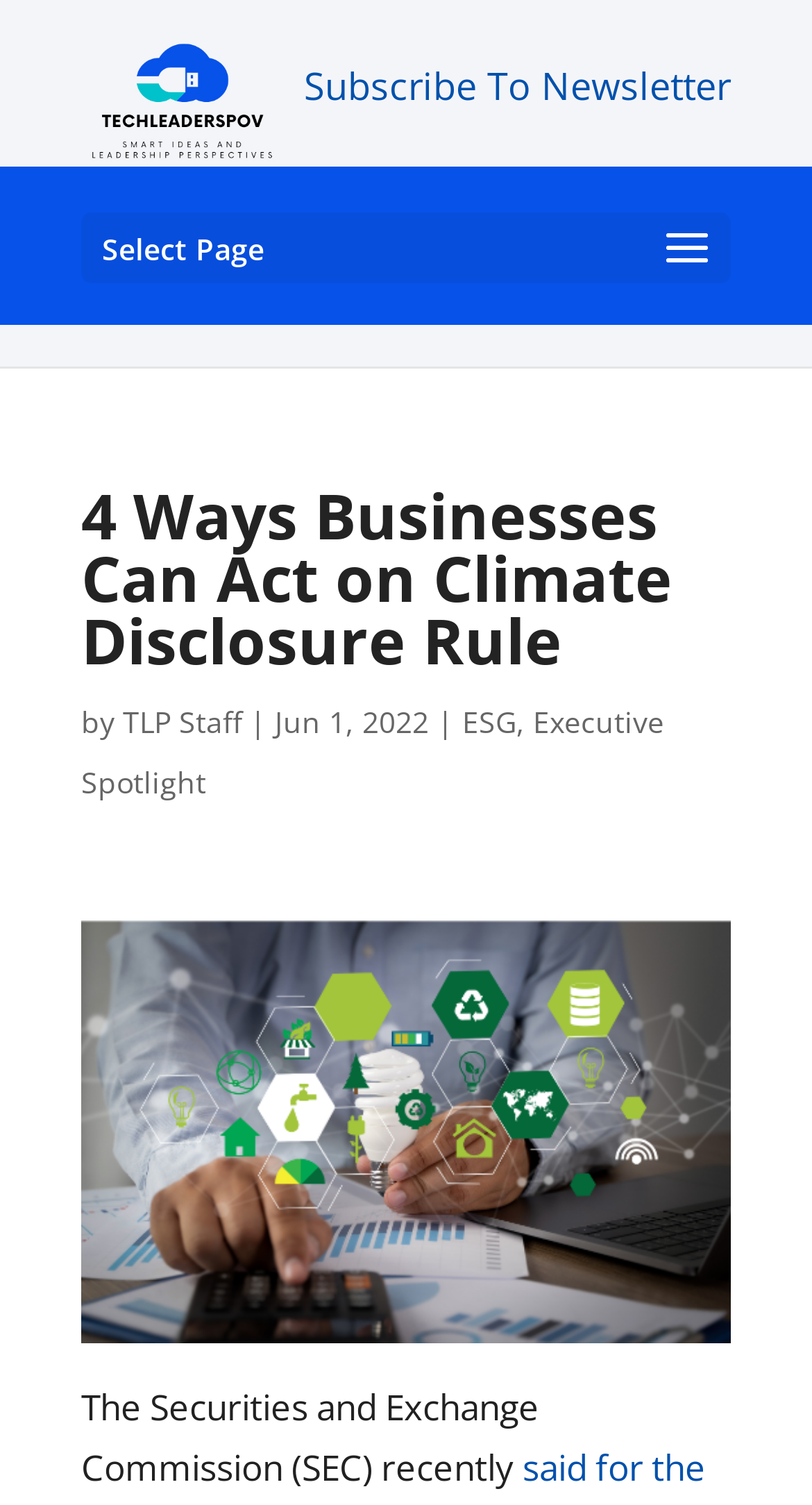Based on the element description "Subscribe To Newsletter", predict the bounding box coordinates of the UI element.

[0.374, 0.04, 0.9, 0.073]